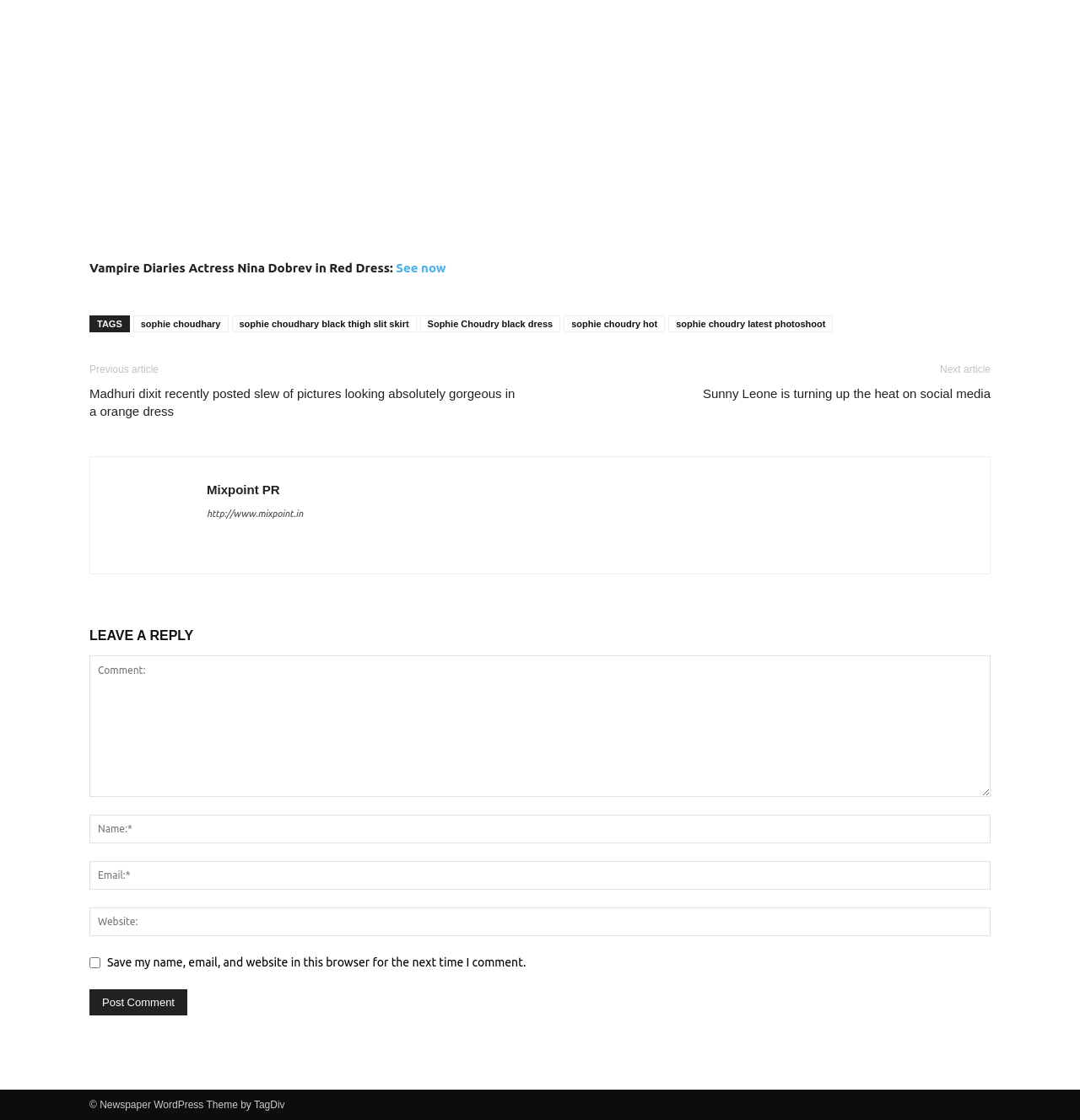Pinpoint the bounding box coordinates of the clickable area necessary to execute the following instruction: "Click on the 'Sophie Choudry black dress' link". The coordinates should be given as four float numbers between 0 and 1, namely [left, top, right, bottom].

[0.389, 0.281, 0.519, 0.296]